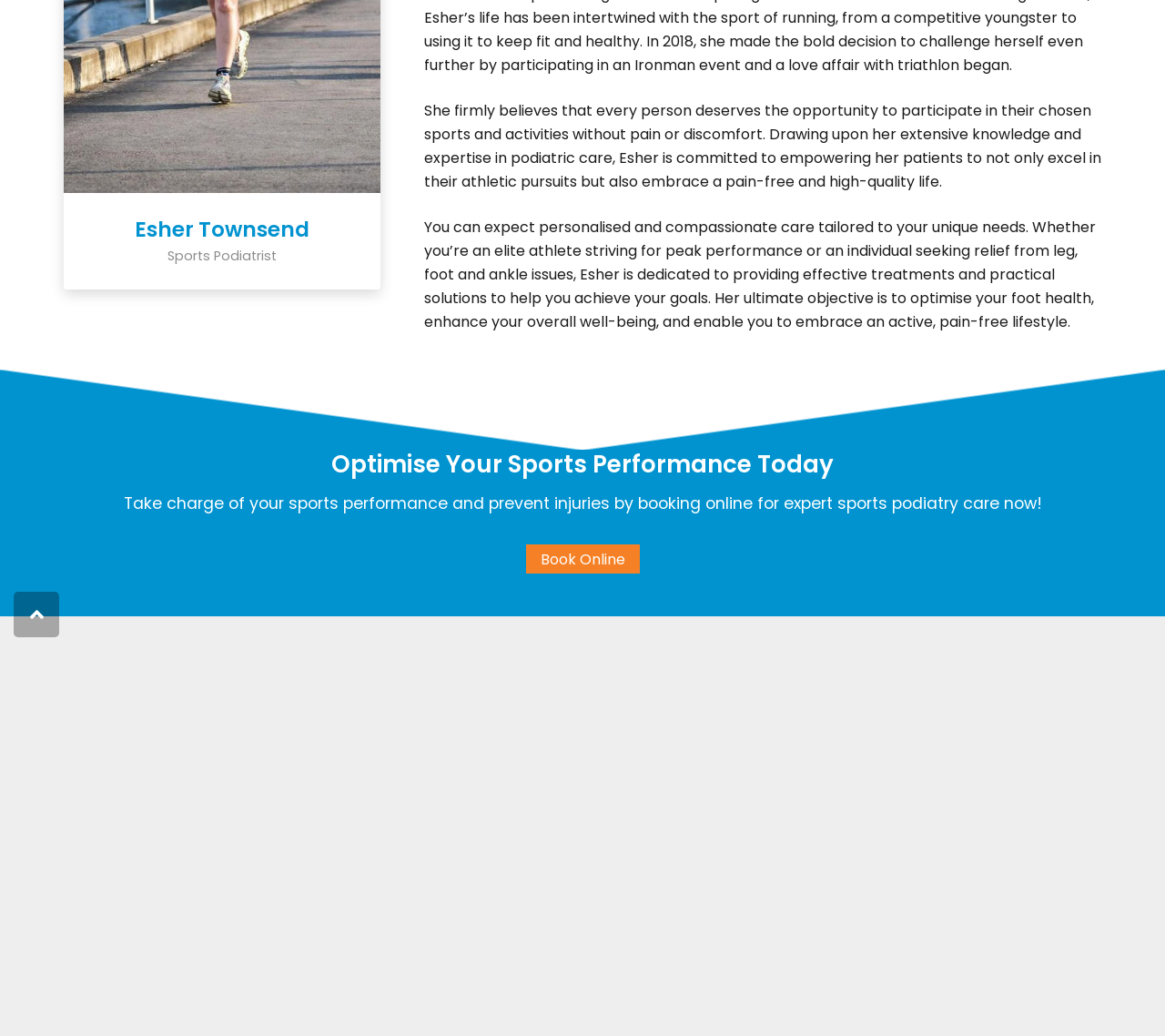Locate the bounding box coordinates of the UI element described by: "Cancellation & Failure to Attend". The bounding box coordinates should consist of four float numbers between 0 and 1, i.e., [left, top, right, bottom].

[0.458, 0.532, 0.617, 0.547]